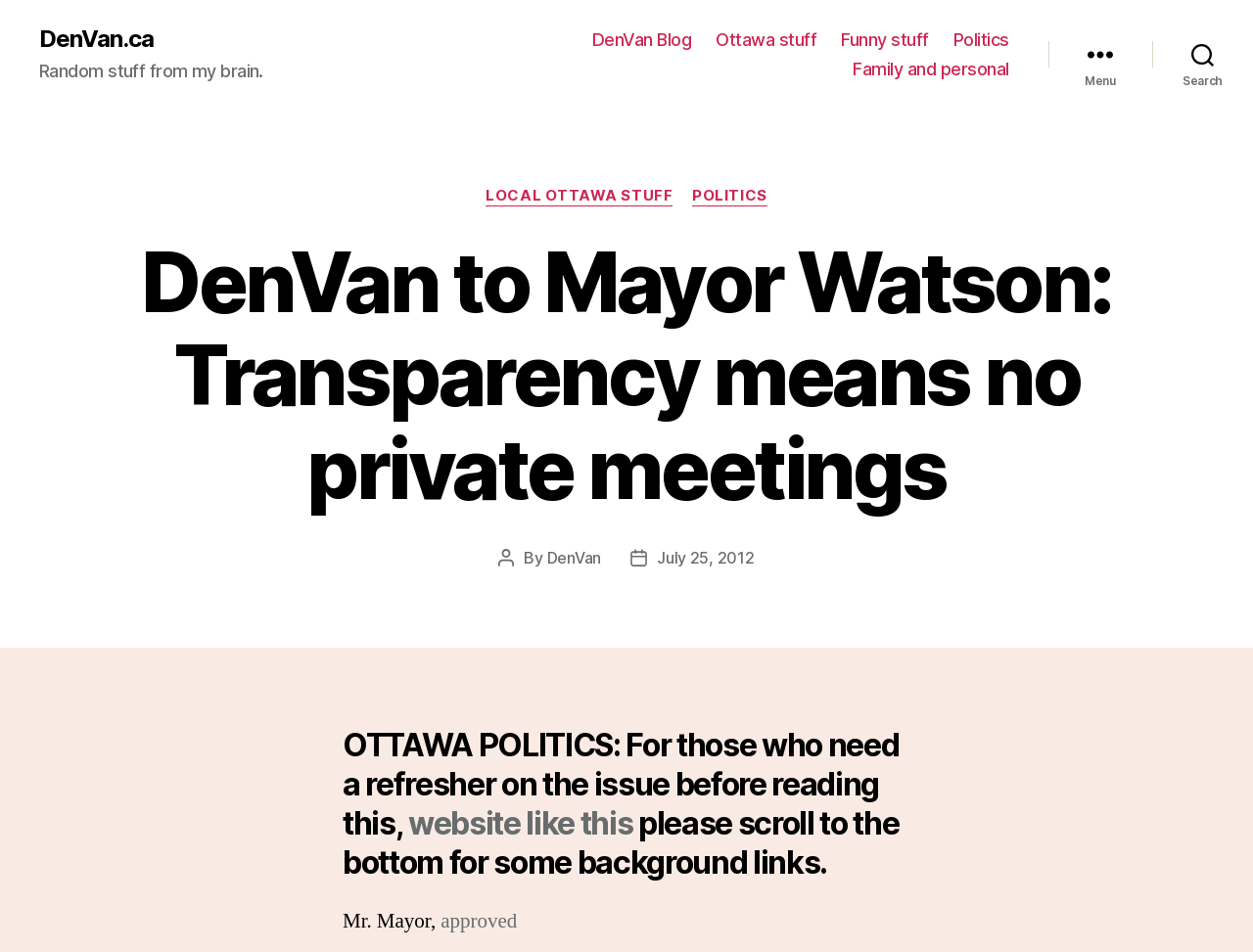Locate the bounding box of the user interface element based on this description: "Ottawa stuff".

[0.571, 0.031, 0.652, 0.053]